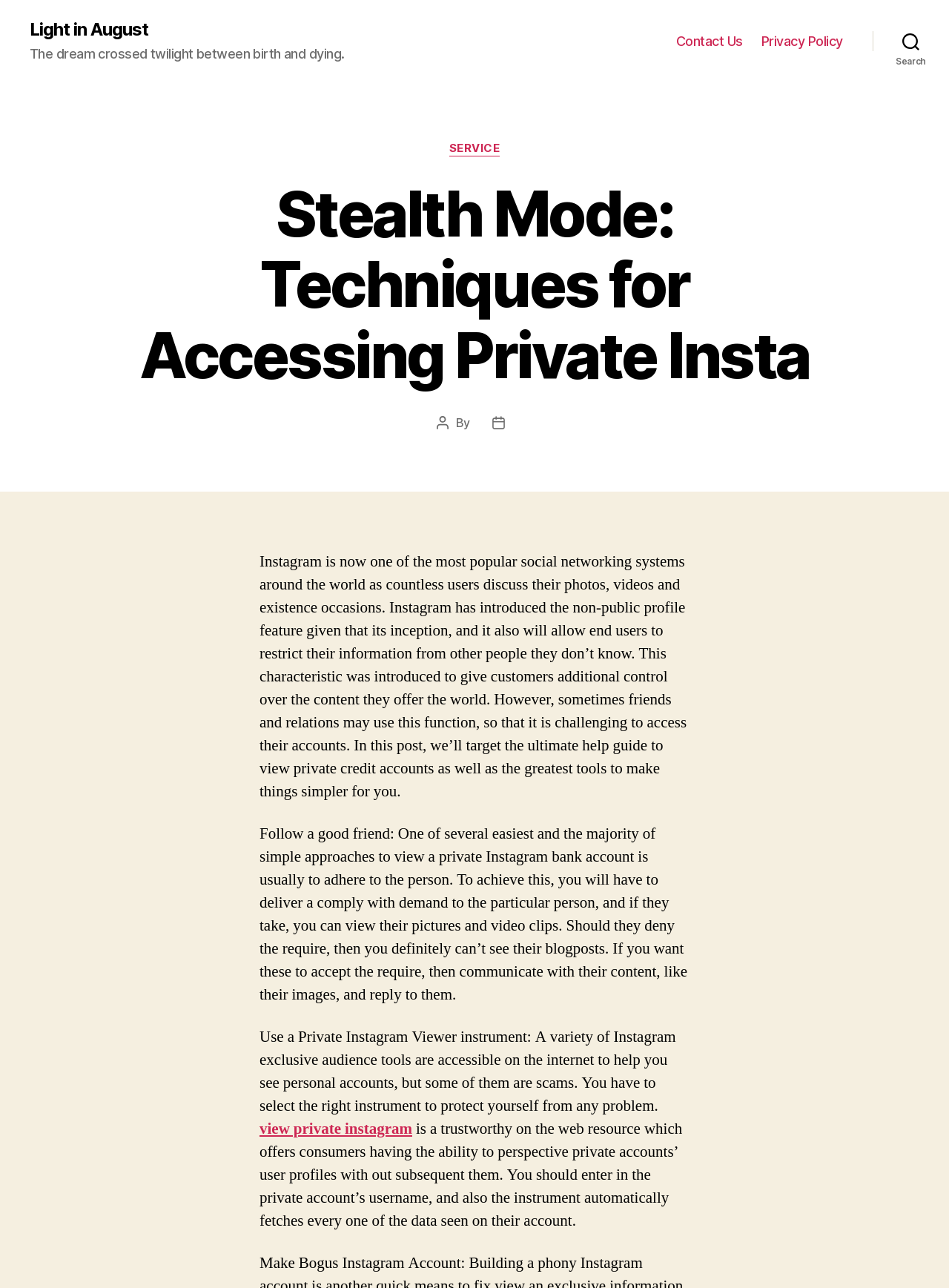Provide the bounding box coordinates of the HTML element described by the text: "Search".

[0.92, 0.019, 1.0, 0.045]